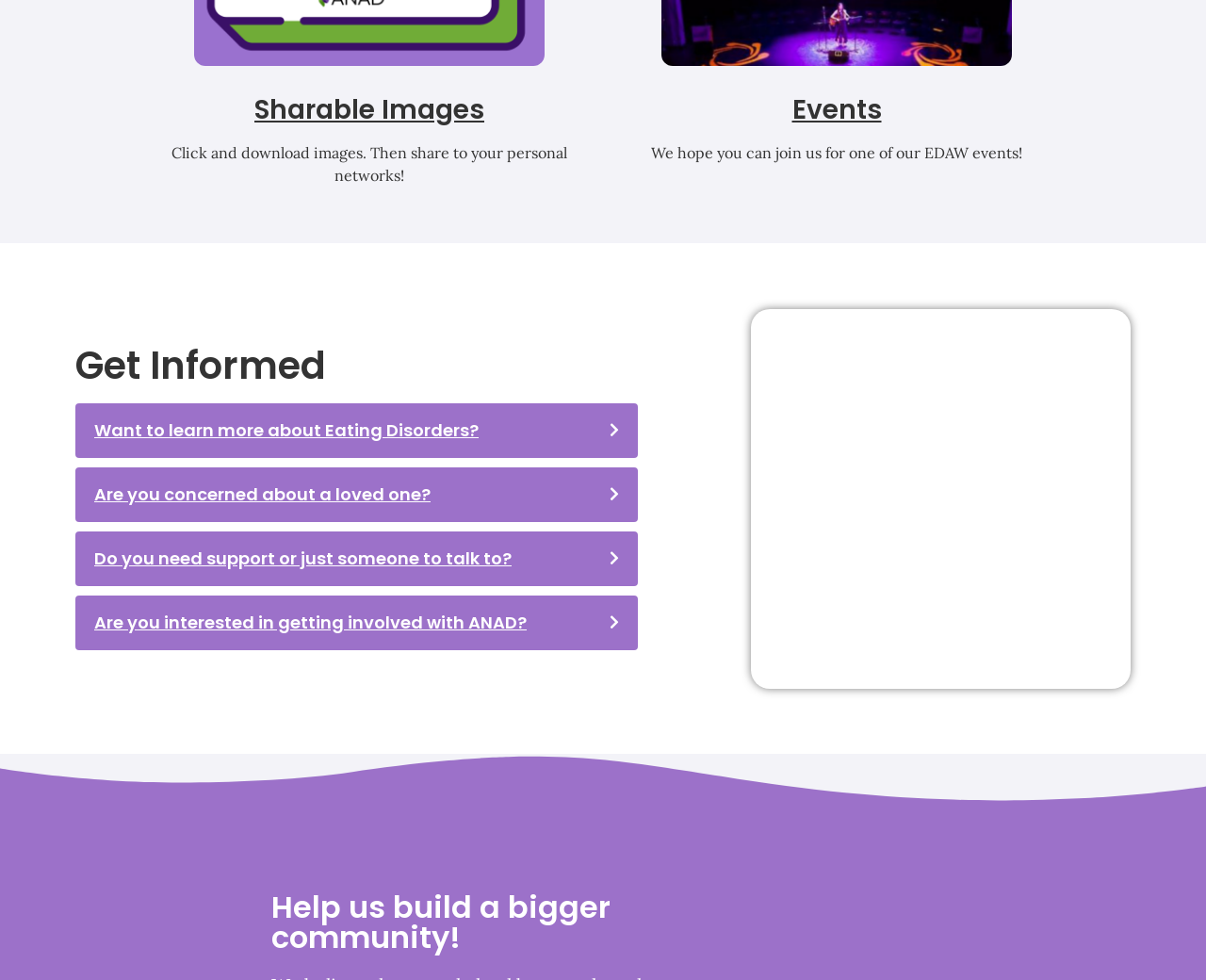Determine the bounding box coordinates of the section to be clicked to follow the instruction: "Get involved with ANAD". The coordinates should be given as four float numbers between 0 and 1, formatted as [left, top, right, bottom].

[0.078, 0.623, 0.437, 0.647]